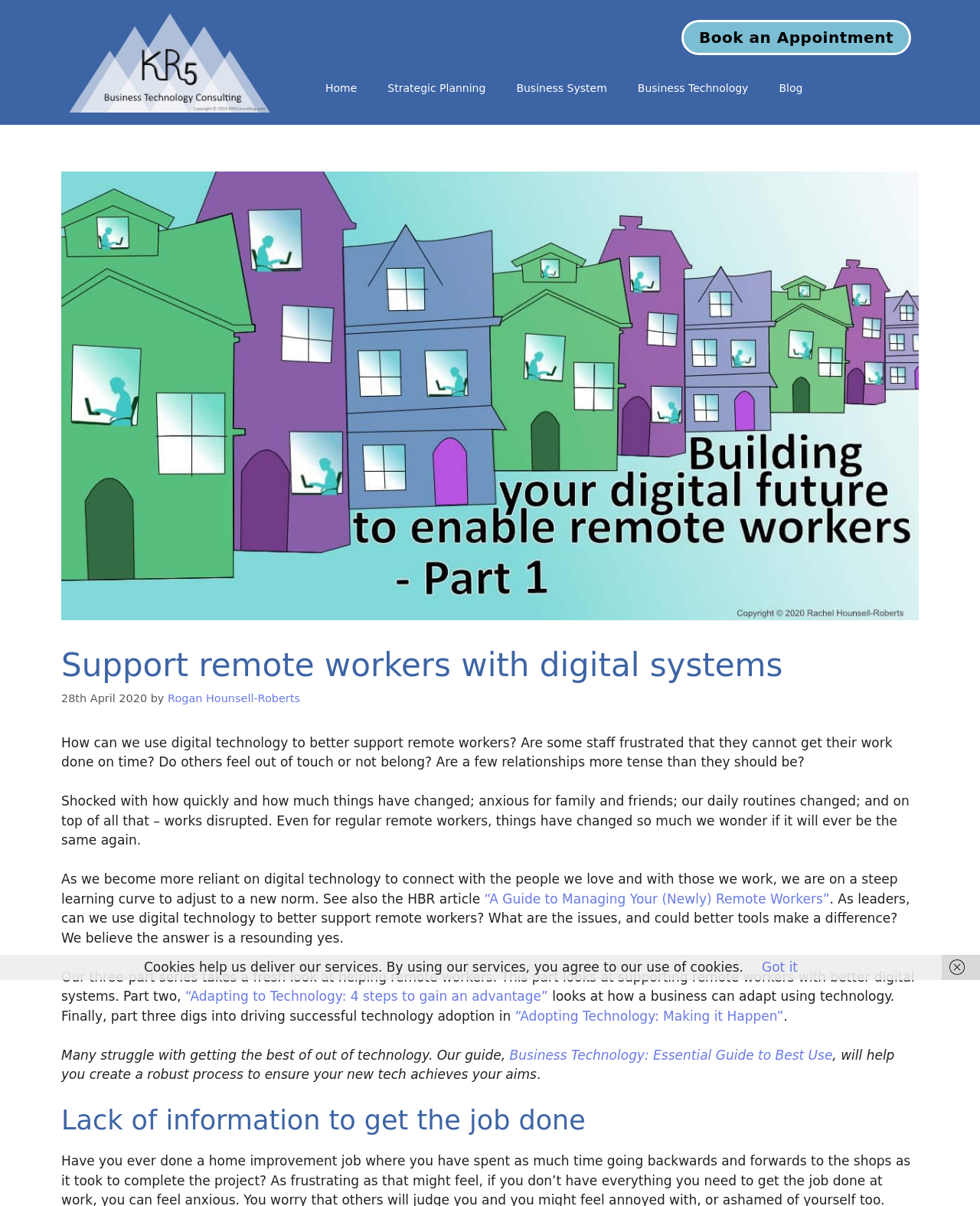Provide a short, one-word or phrase answer to the question below:
What is the issue that some staff face when working remotely?

Lack of information